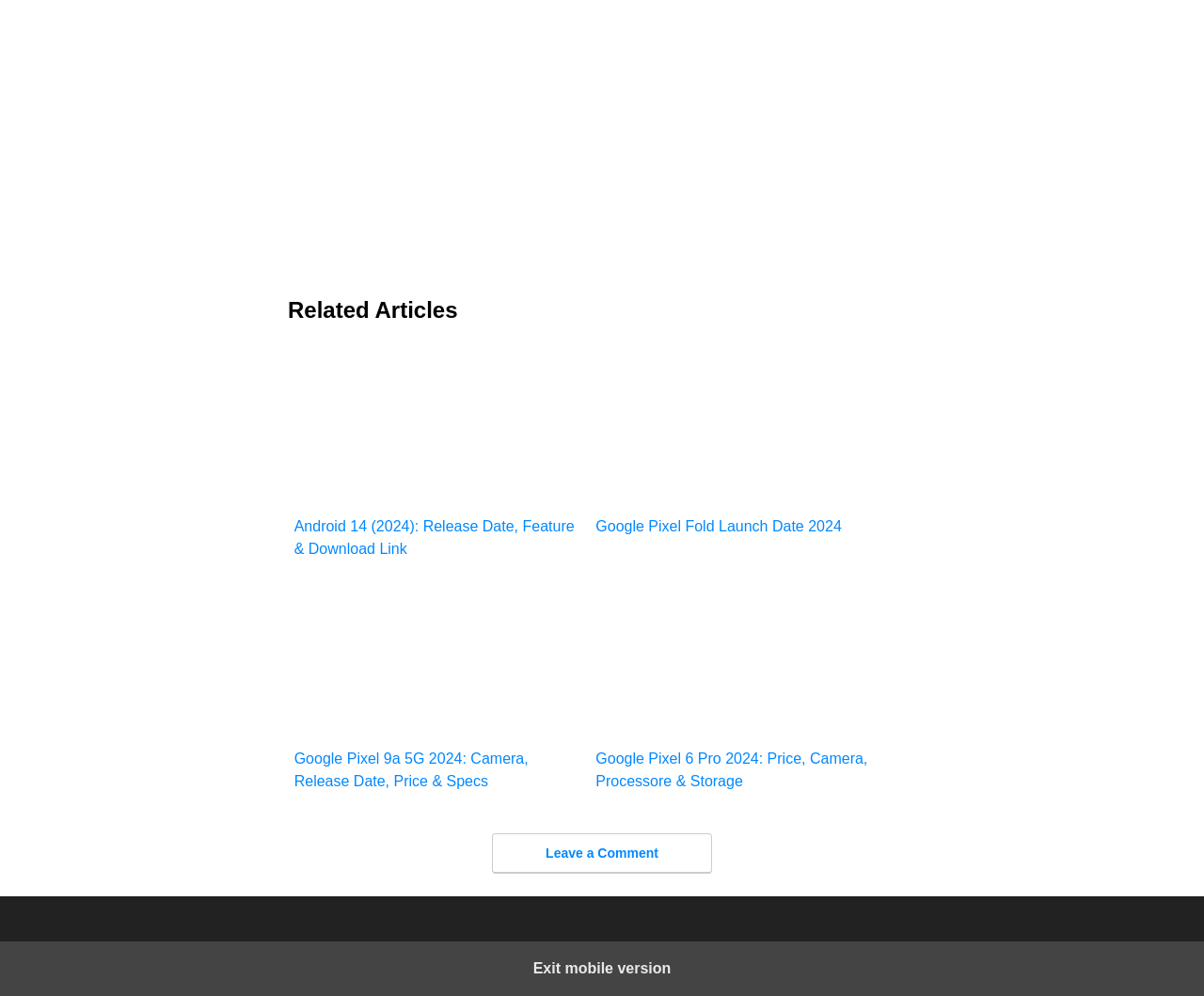Answer the question below with a single word or a brief phrase: 
What is the purpose of the 'Exit mobile version' link?

Switch to desktop version